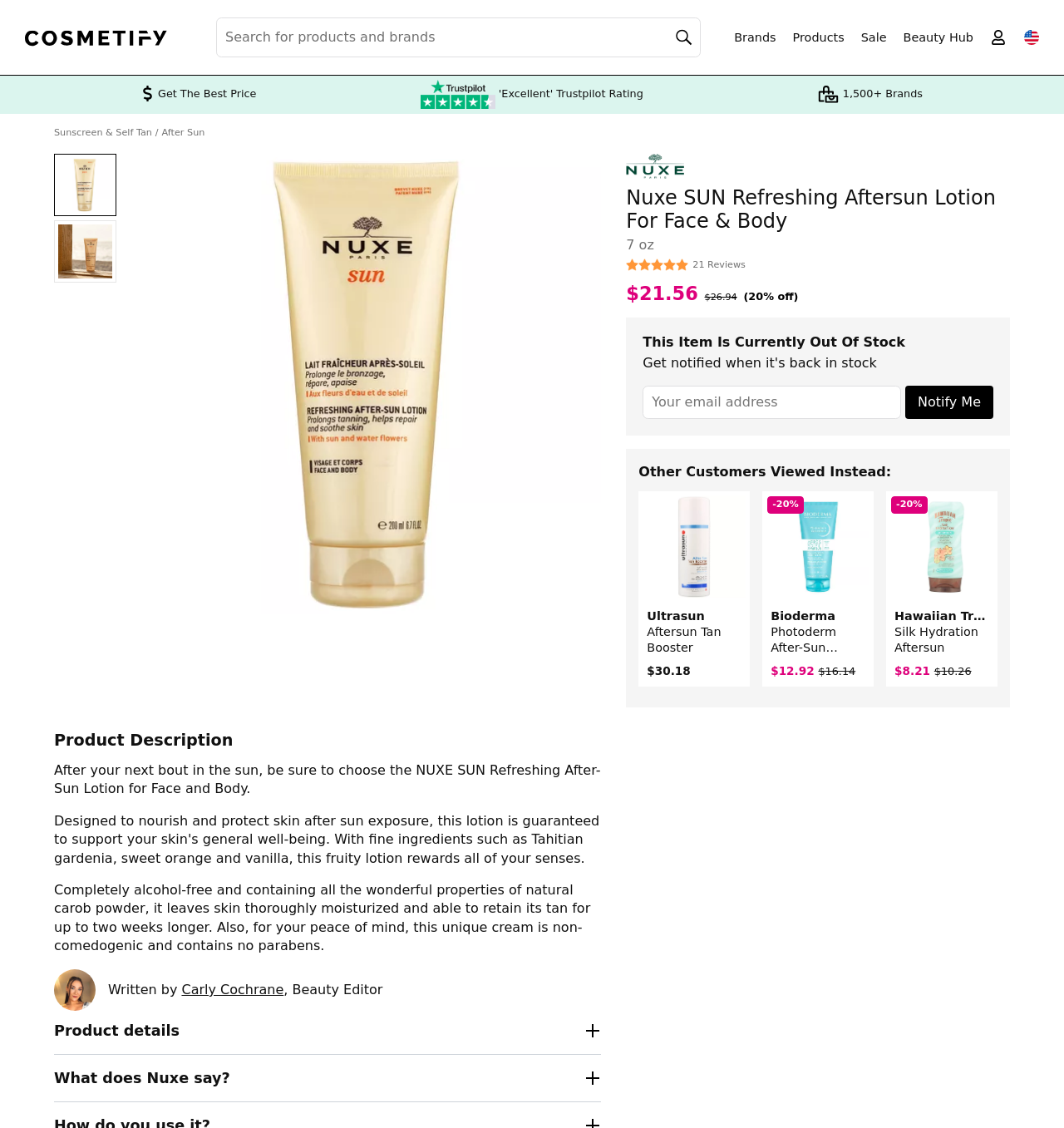What is the purpose of the product?
Refer to the image and give a detailed answer to the query.

I found the purpose of the product by reading the product description which states that the product is used to moisturize skin after sun exposure and help retain tan for up to two weeks longer.